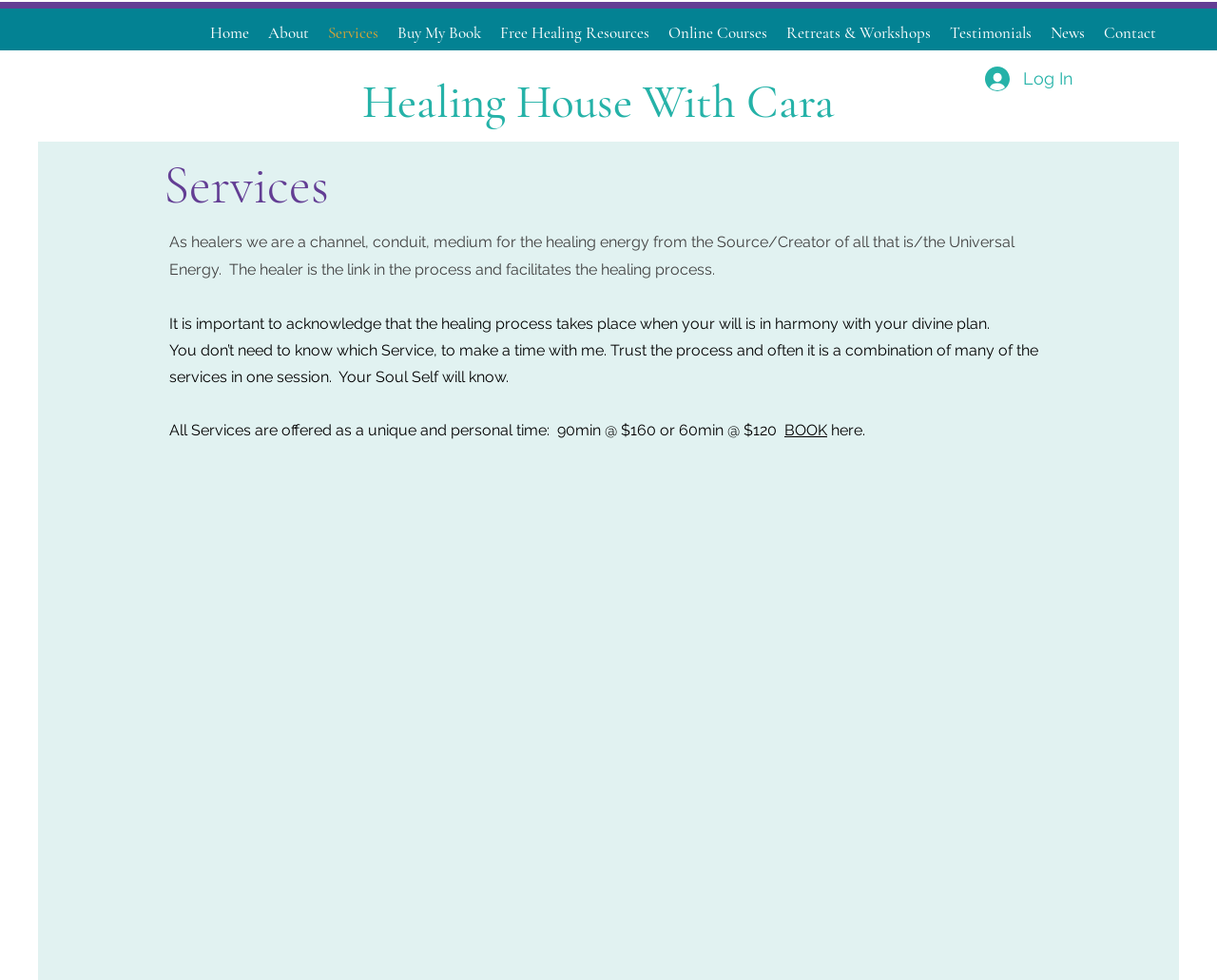Pinpoint the bounding box coordinates of the element that must be clicked to accomplish the following instruction: "Learn about 'Free Healing Resources'". The coordinates should be in the format of four float numbers between 0 and 1, i.e., [left, top, right, bottom].

[0.403, 0.019, 0.541, 0.048]